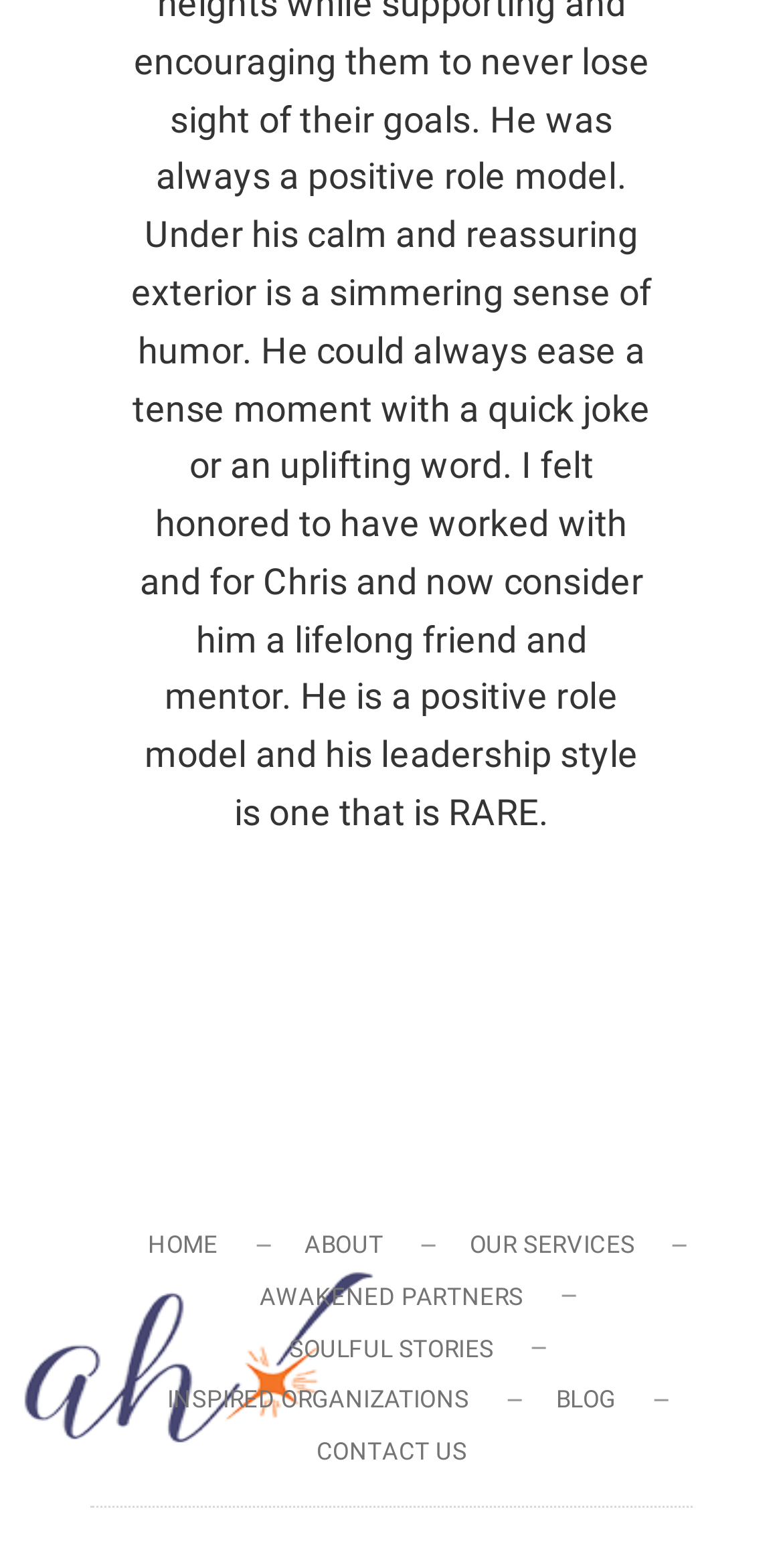Given the content of the image, can you provide a detailed answer to the question?
How many columns are in the footer navigation?

I analyzed the bounding box coordinates of the links in the footer navigation menu and found that they are stacked vertically, indicating that there is only one column.